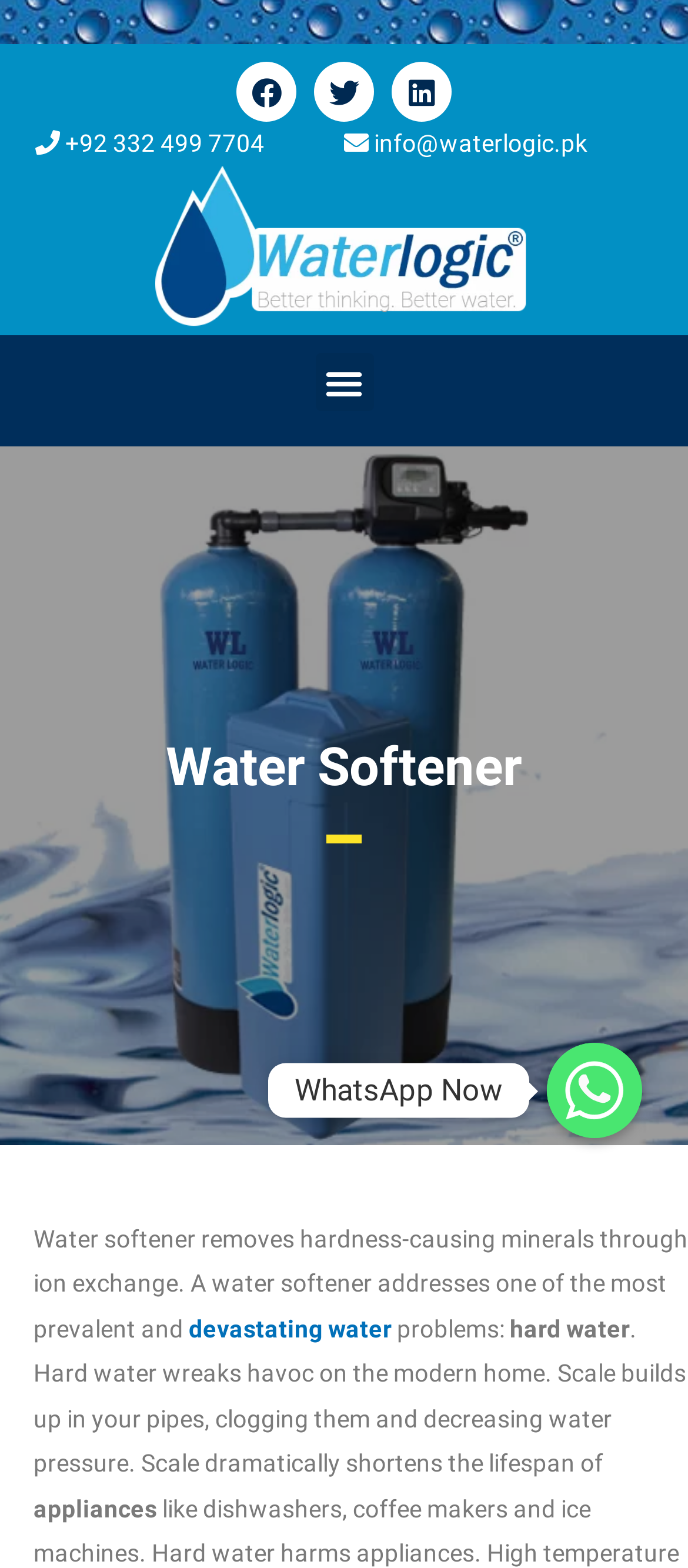Please determine the bounding box coordinates of the element's region to click in order to carry out the following instruction: "Call the phone number". The coordinates should be four float numbers between 0 and 1, i.e., [left, top, right, bottom].

[0.095, 0.082, 0.385, 0.1]